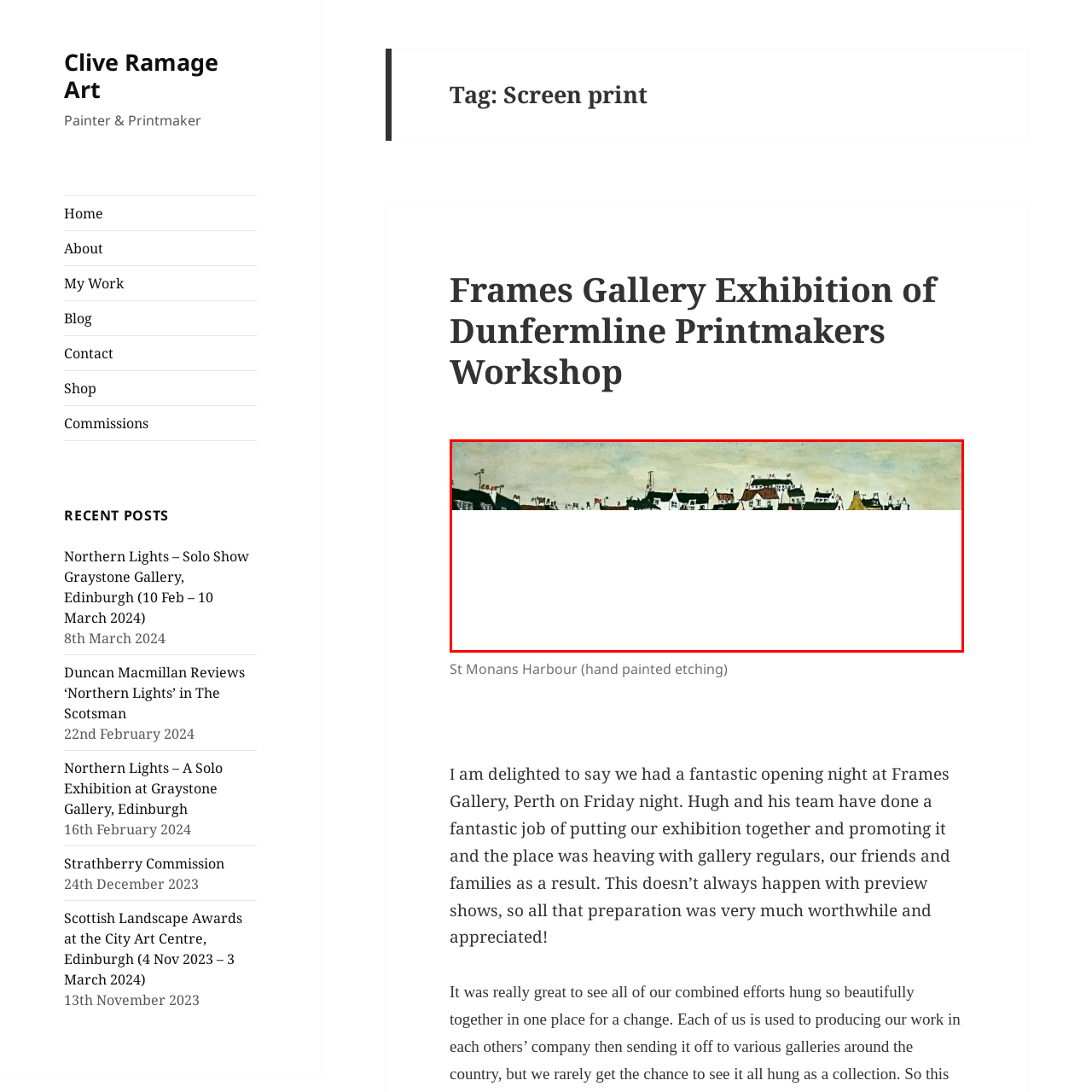Offer a complete and descriptive caption for the image marked by the red box.

The image captures a beautiful hand-painted etching titled "St Monans Harbour." This artwork features a scenic view of St Monans, a picturesque village on the coast, characterized by its charming white houses with colorful rooftops. The sky above is painted in soft, muted tones, enhancing the tranquil atmosphere of the coastal setting. The artist's skill is evident in the delicate detailing, reflecting the essence of the village, where the rooftops and flags create a lively yet serene scene. This piece was showcased during the Frames Gallery Exhibition of Dunfermline Printmakers Workshop, which celebrated the creativity and craftsmanship of local artists.